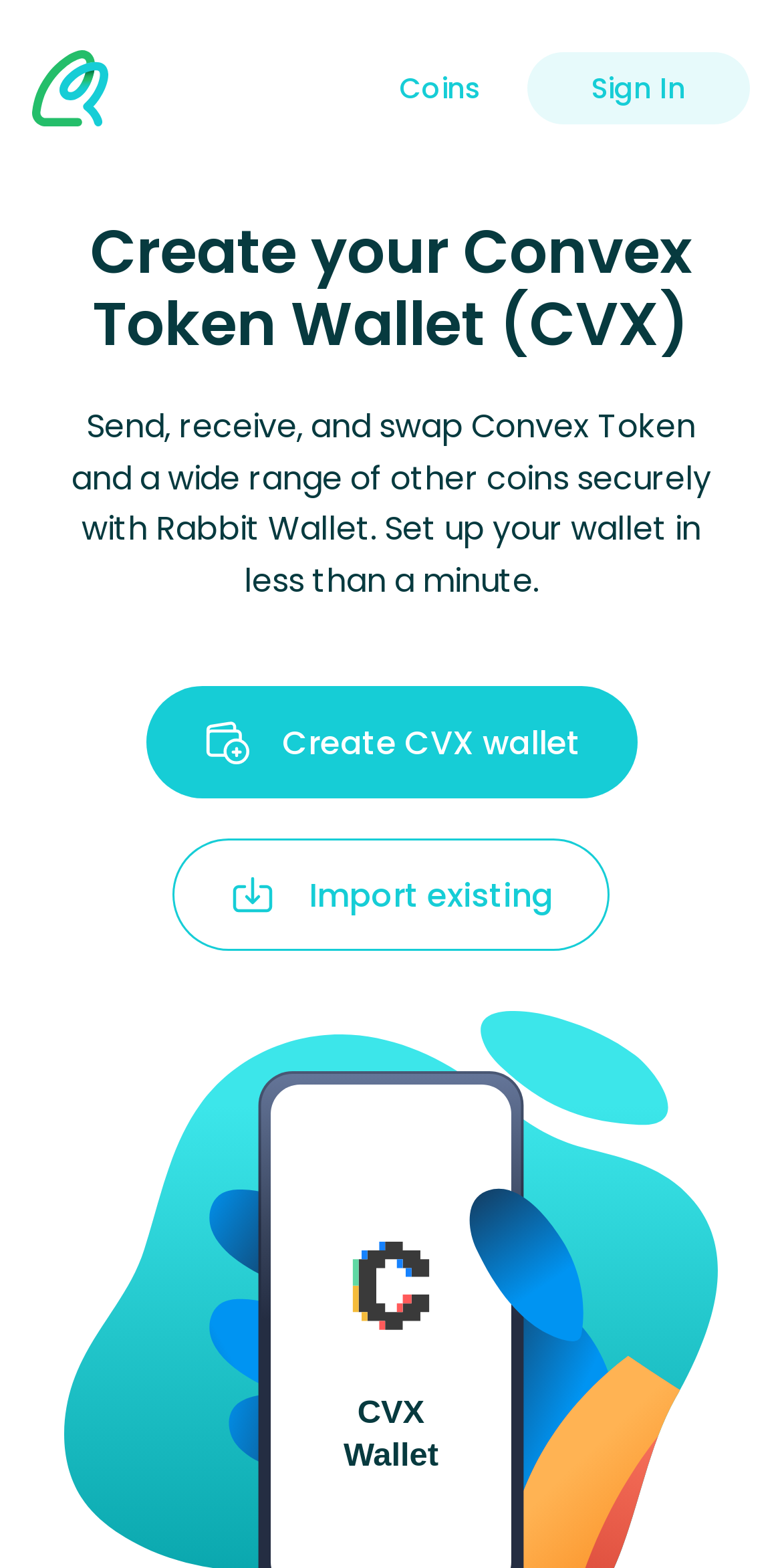Please provide the bounding box coordinates in the format (top-left x, top-left y, bottom-right x, bottom-right y). Remember, all values are floating point numbers between 0 and 1. What is the bounding box coordinate of the region described as: Sign In

[0.674, 0.033, 0.959, 0.08]